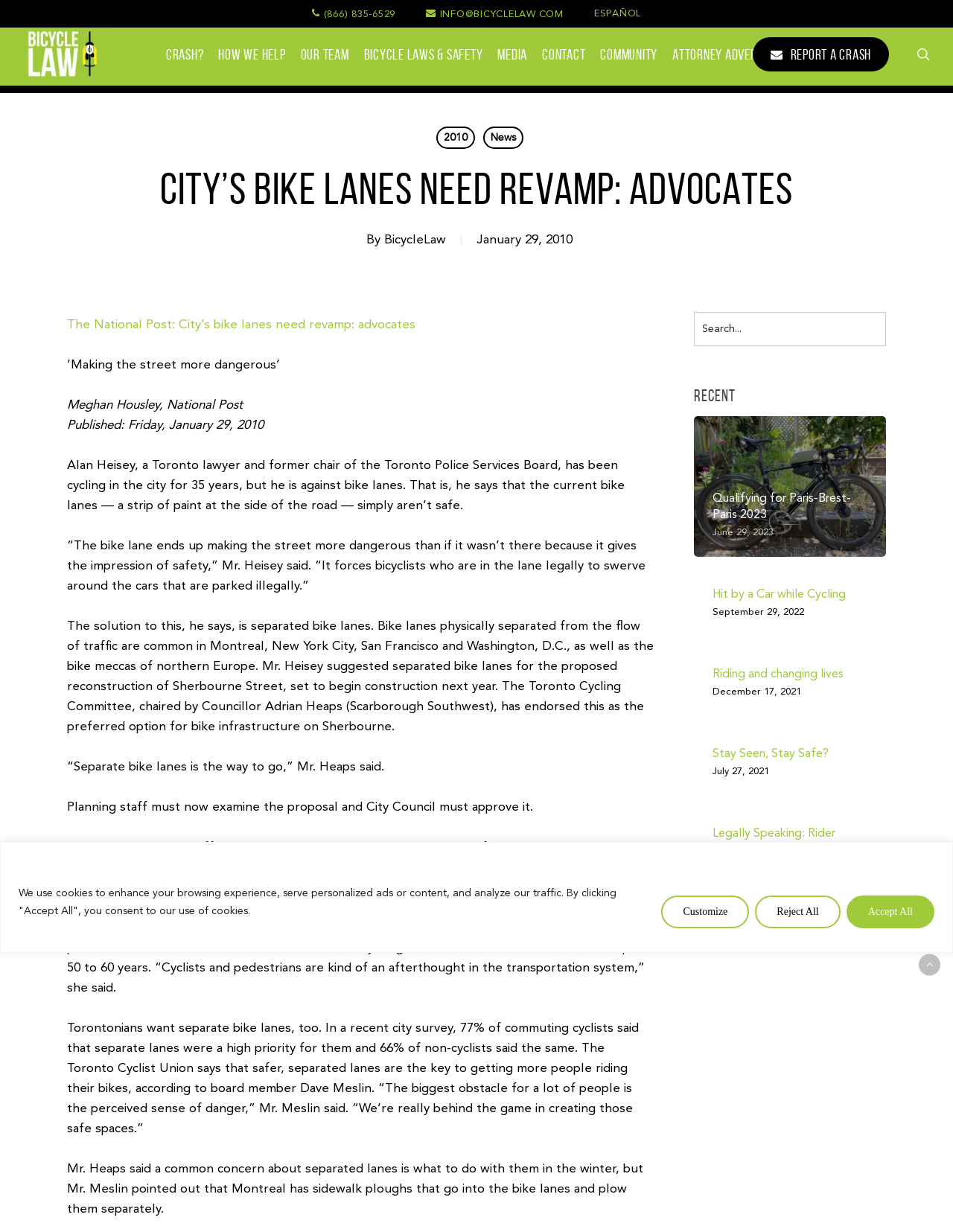What percentage of commuting cyclists want separate bike lanes?
Using the image as a reference, answer with just one word or a short phrase.

77%